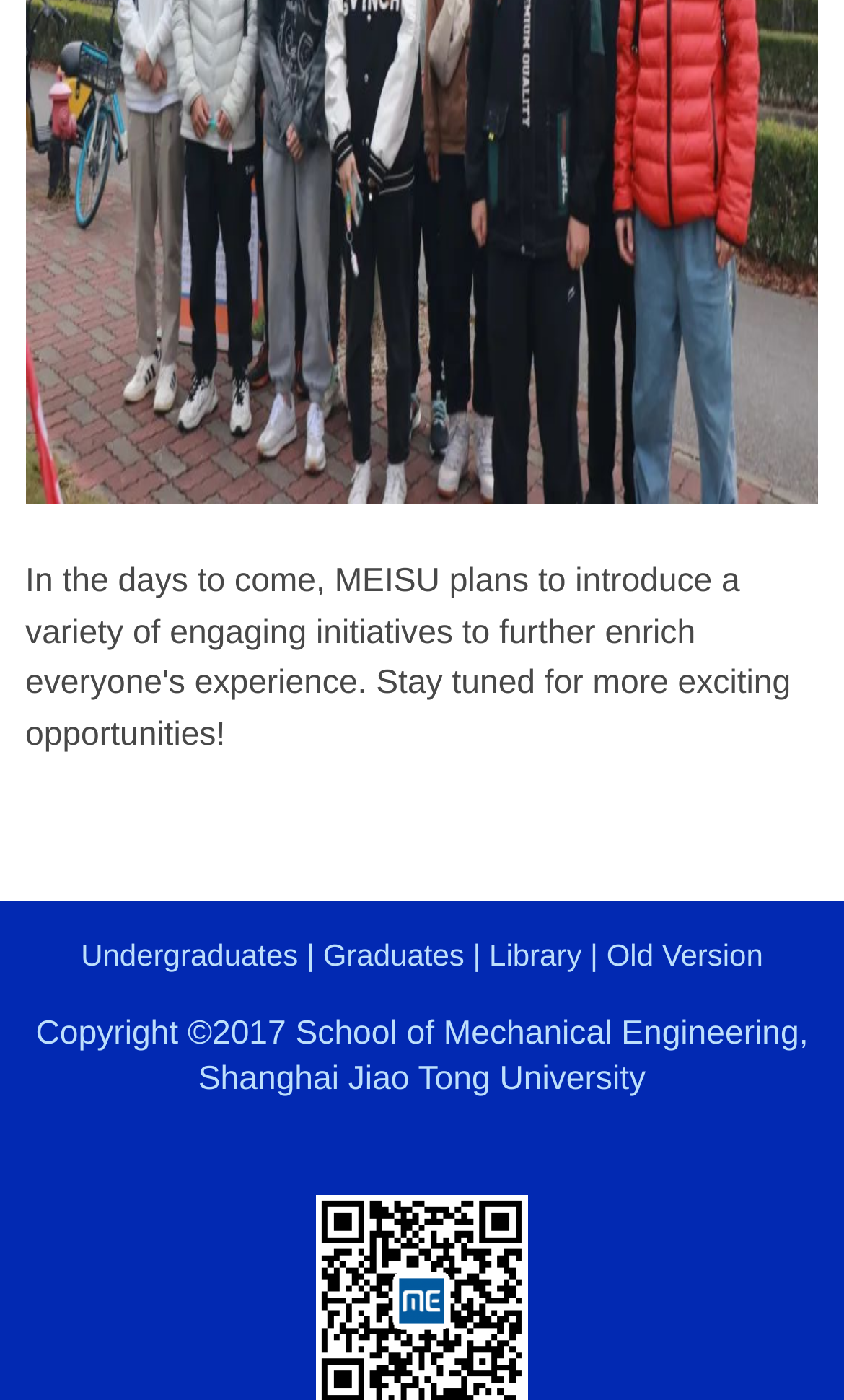Answer the following query with a single word or phrase:
How many sections are there in the webpage?

2